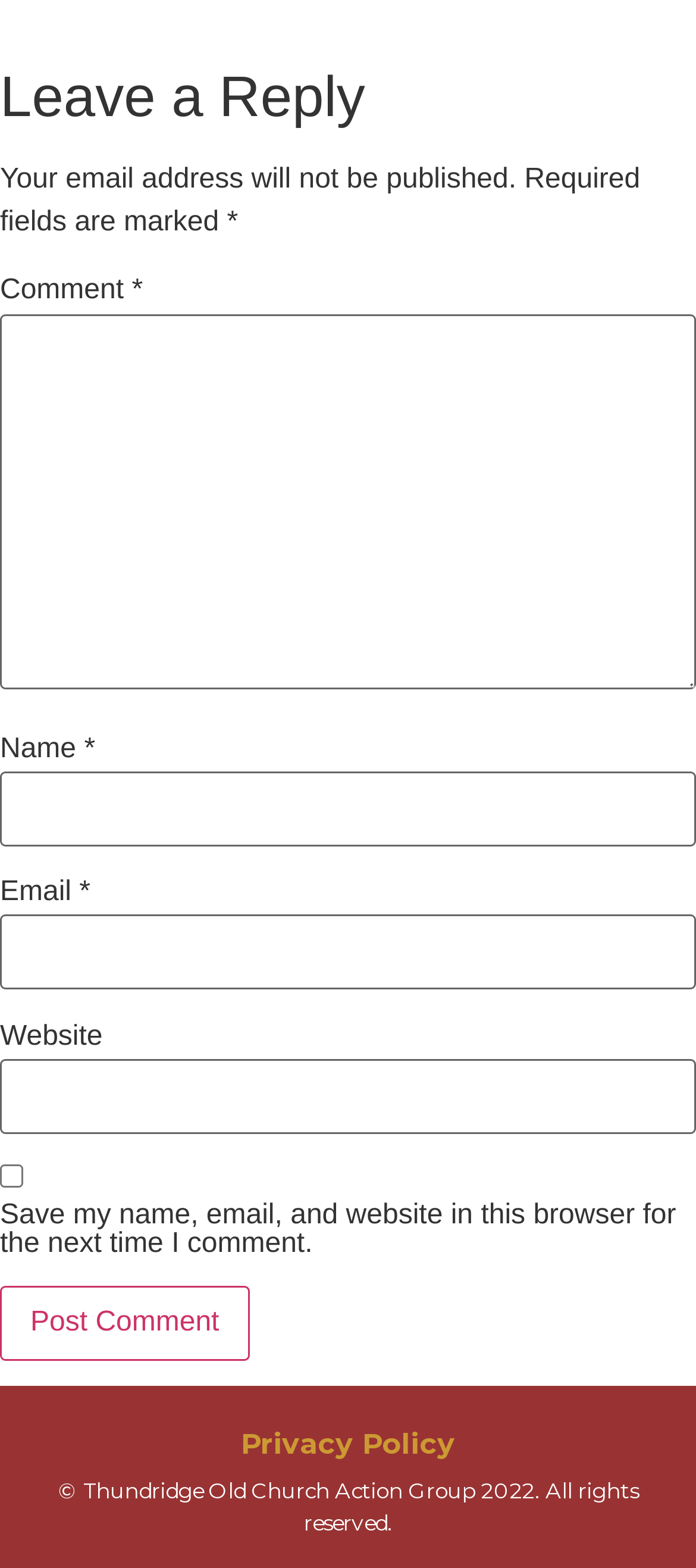Find the bounding box of the element with the following description: "name="submit" value="Post Comment"". The coordinates must be four float numbers between 0 and 1, formatted as [left, top, right, bottom].

[0.0, 0.82, 0.358, 0.867]